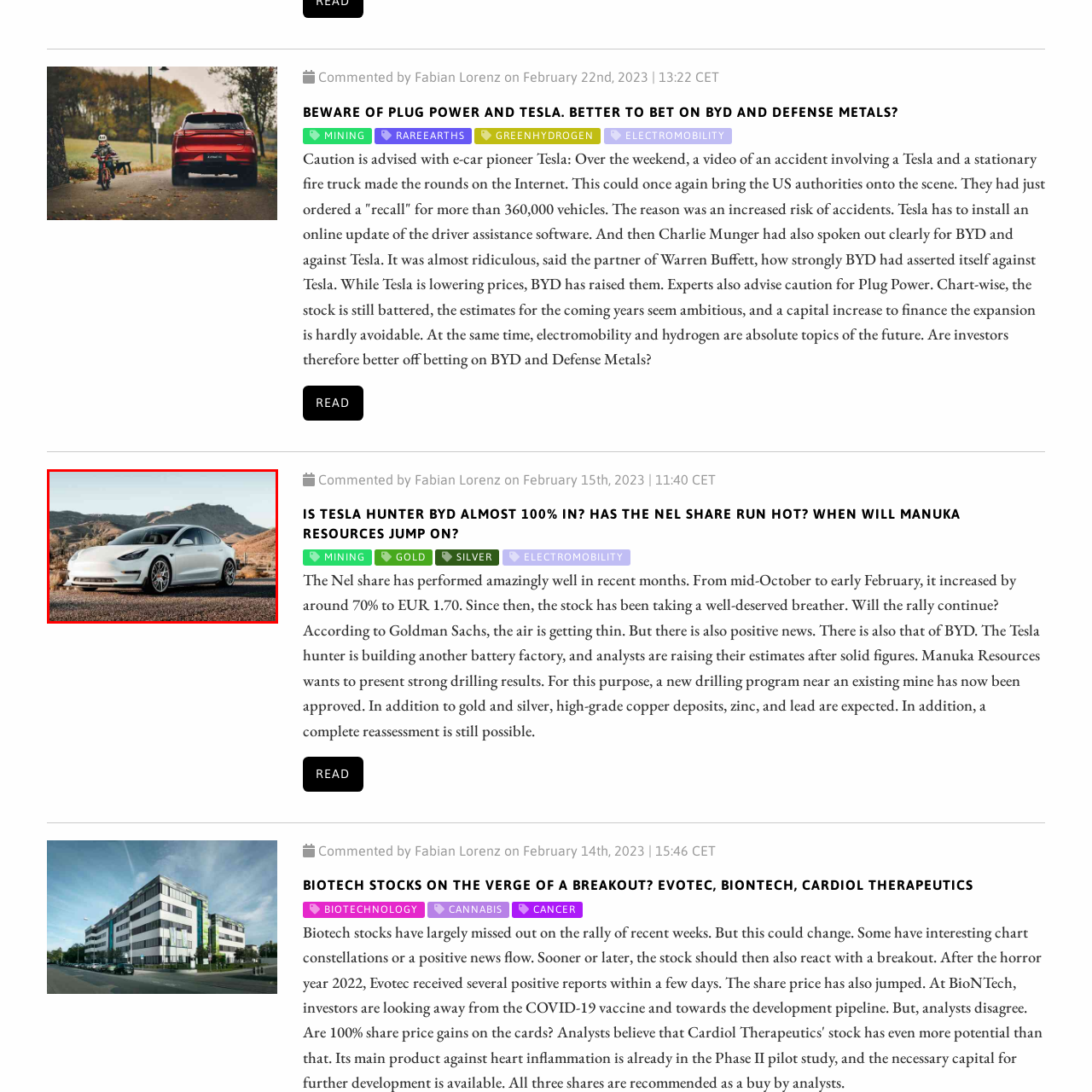View the portion of the image within the red bounding box and answer this question using a single word or phrase:
What is reflected in the image?

Growing interest in sustainable transportation